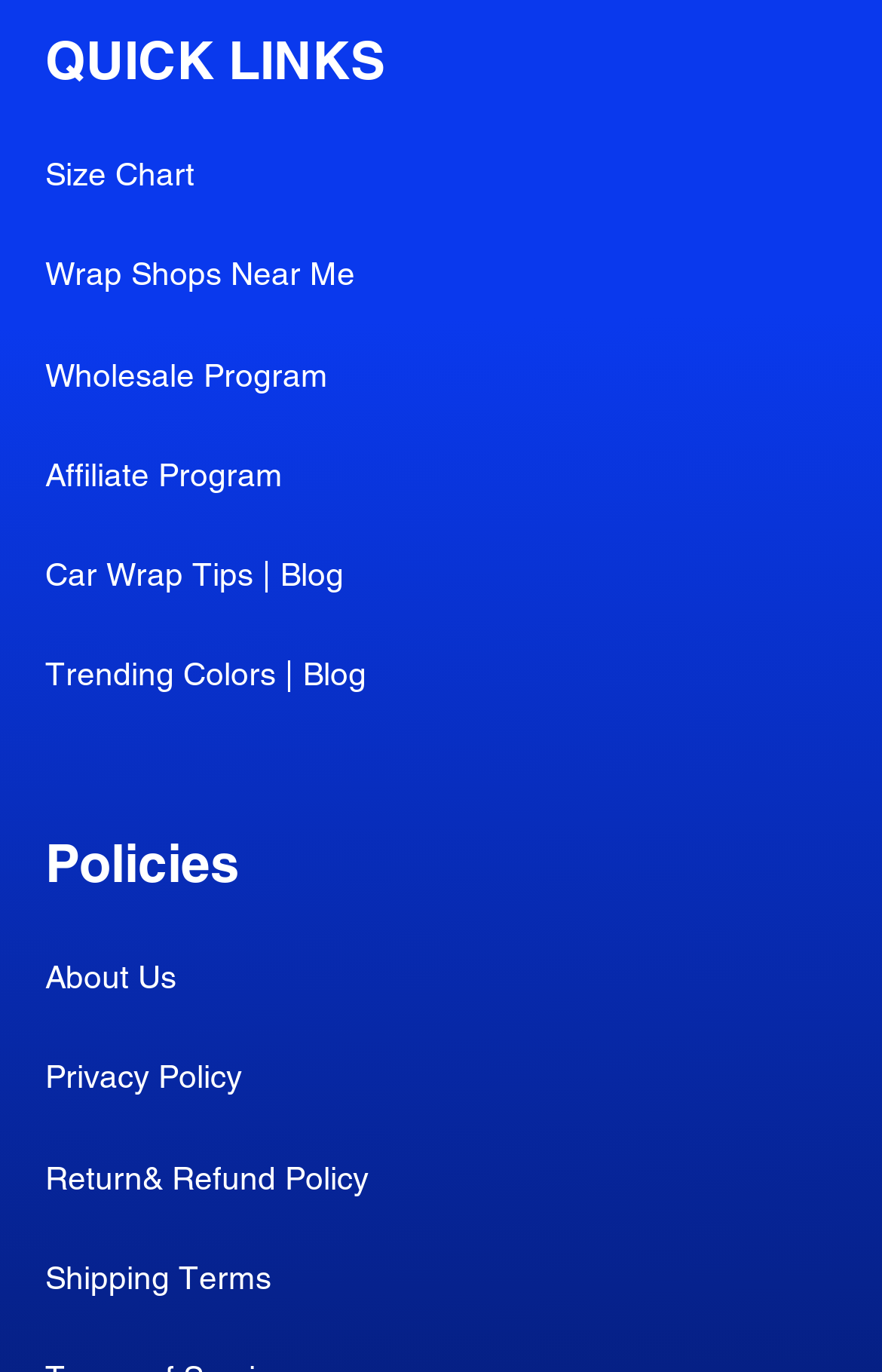Please provide the bounding box coordinates for the element that needs to be clicked to perform the following instruction: "Find wrap shops near me". The coordinates should be given as four float numbers between 0 and 1, i.e., [left, top, right, bottom].

[0.051, 0.164, 0.949, 0.237]